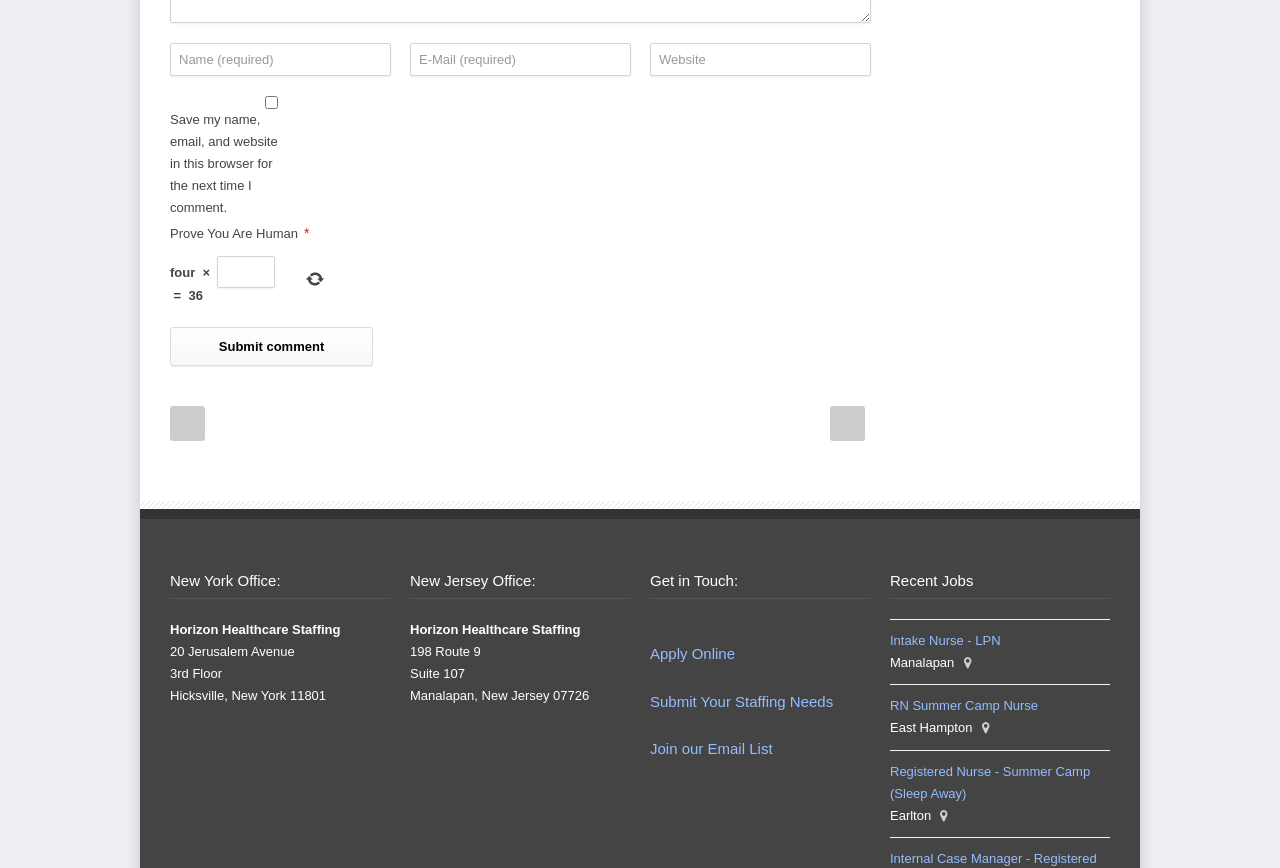Can you show the bounding box coordinates of the region to click on to complete the task described in the instruction: "Check the checkbox to save your information"?

[0.133, 0.11, 0.291, 0.125]